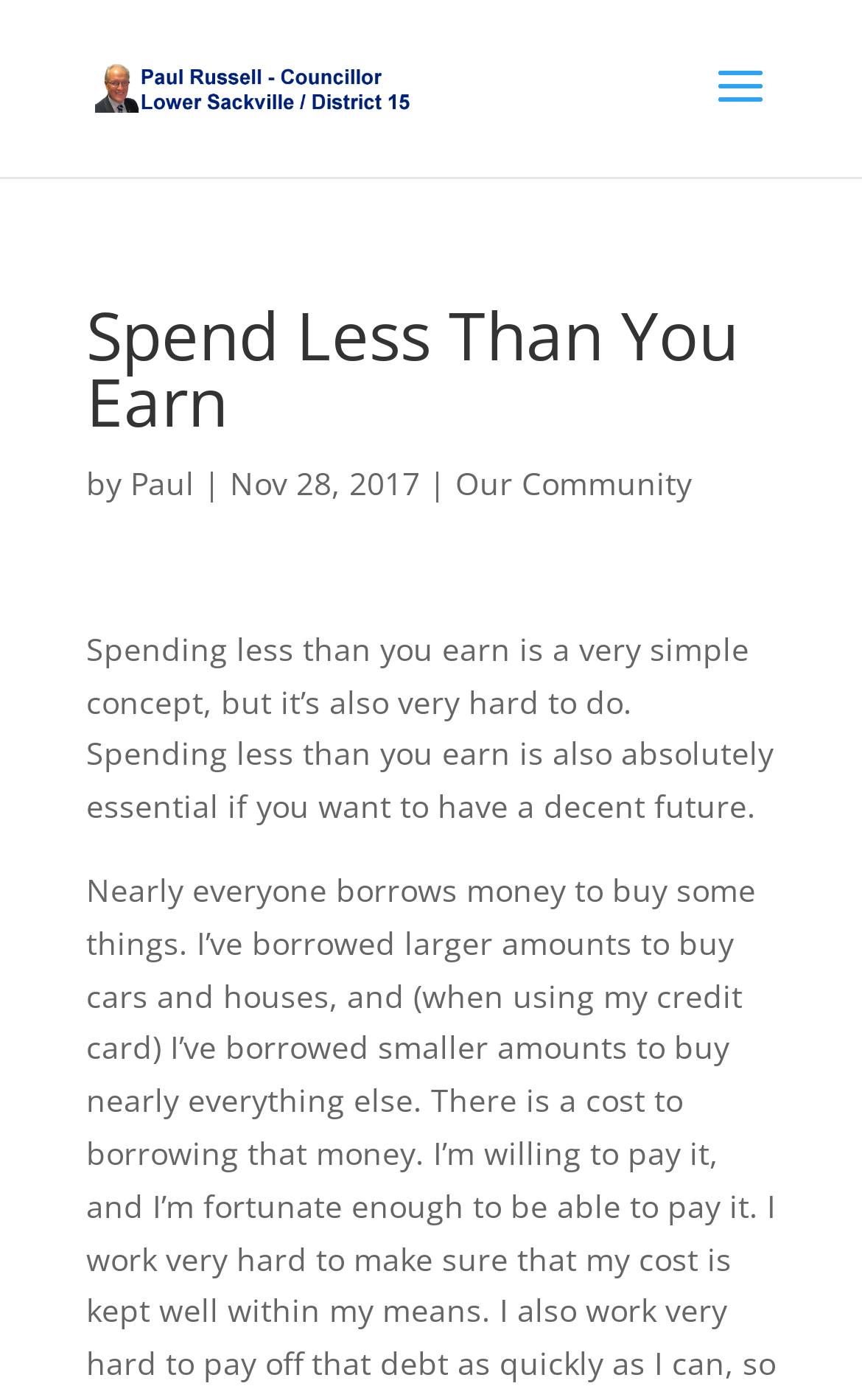Provide your answer in one word or a succinct phrase for the question: 
What is the date of the article?

Nov 28, 2017